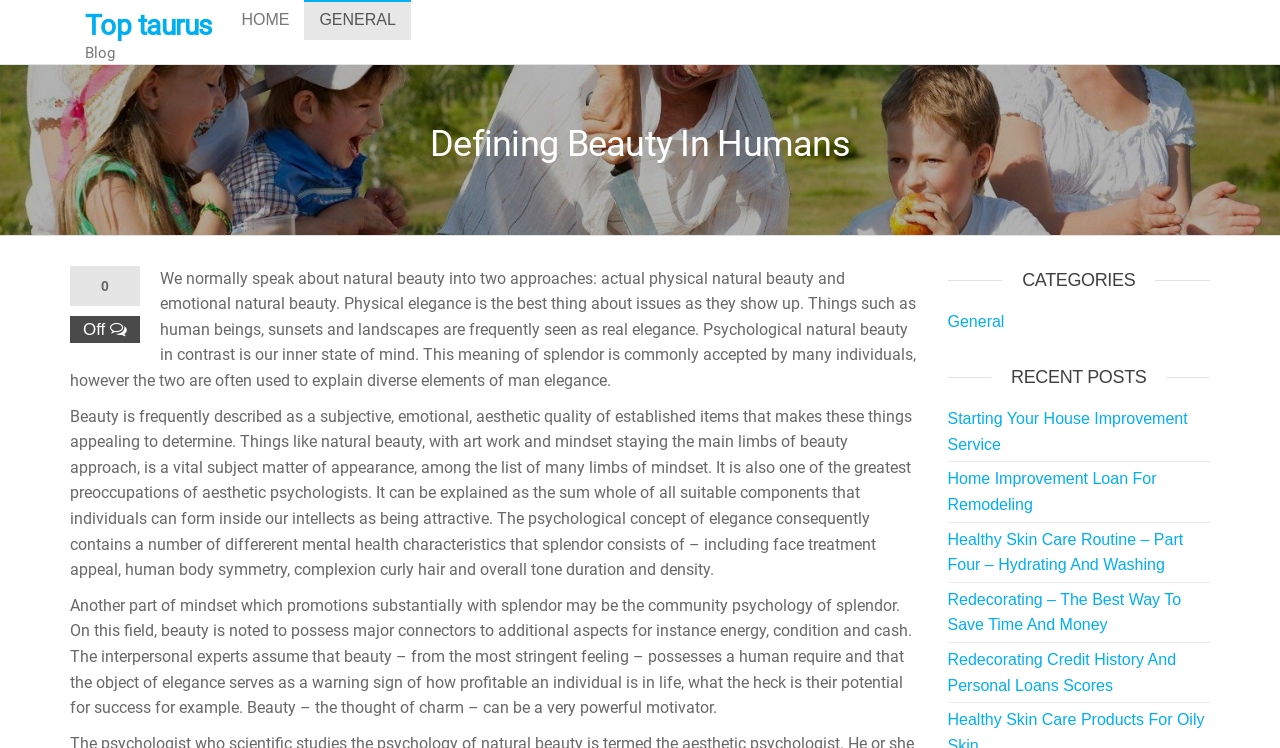Please mark the bounding box coordinates of the area that should be clicked to carry out the instruction: "Read the article about 'Defining Beauty In Humans'".

[0.043, 0.188, 0.957, 0.241]